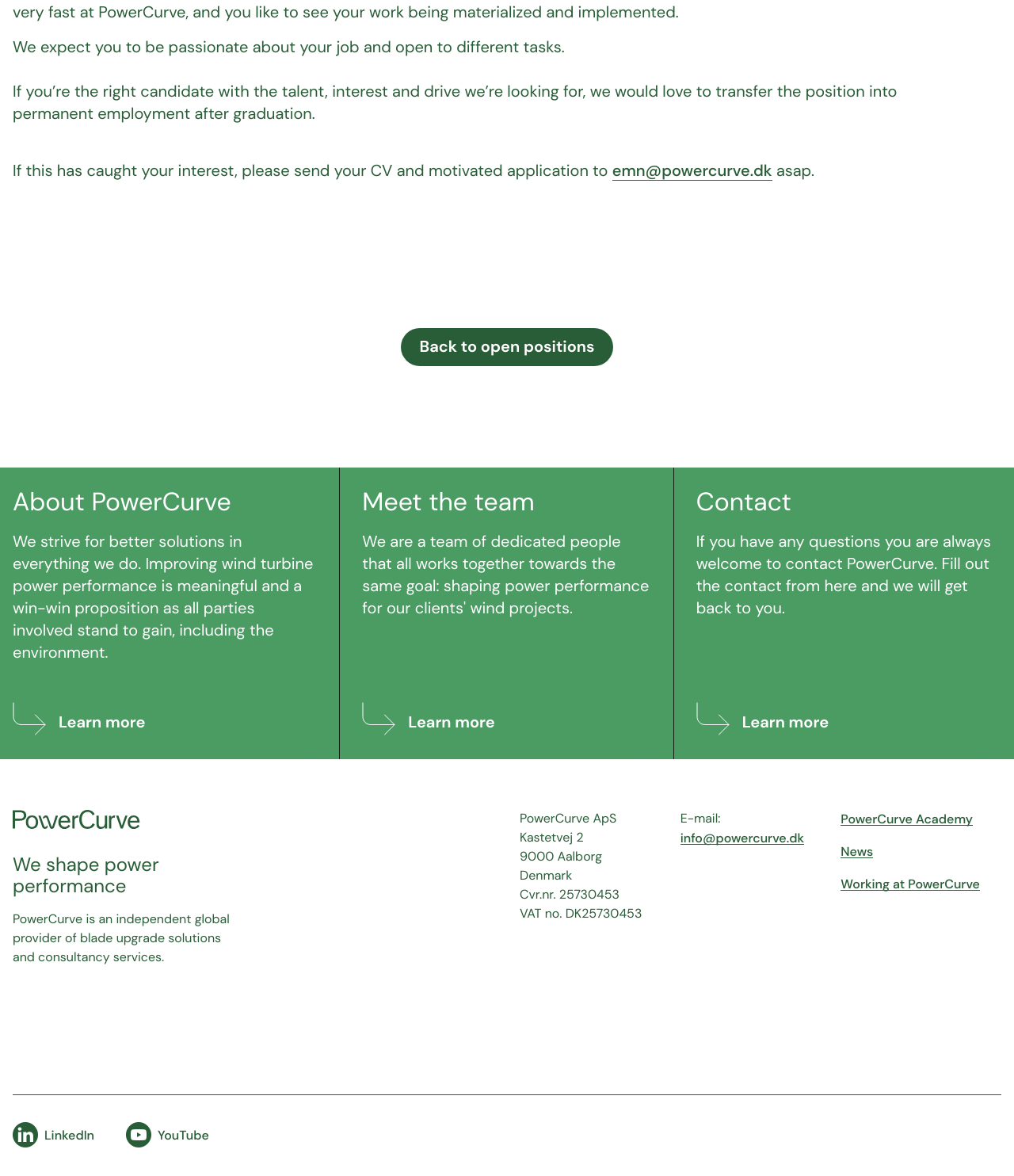Respond to the following query with just one word or a short phrase: 
What is the purpose of the internship?

To transfer into permanent employment